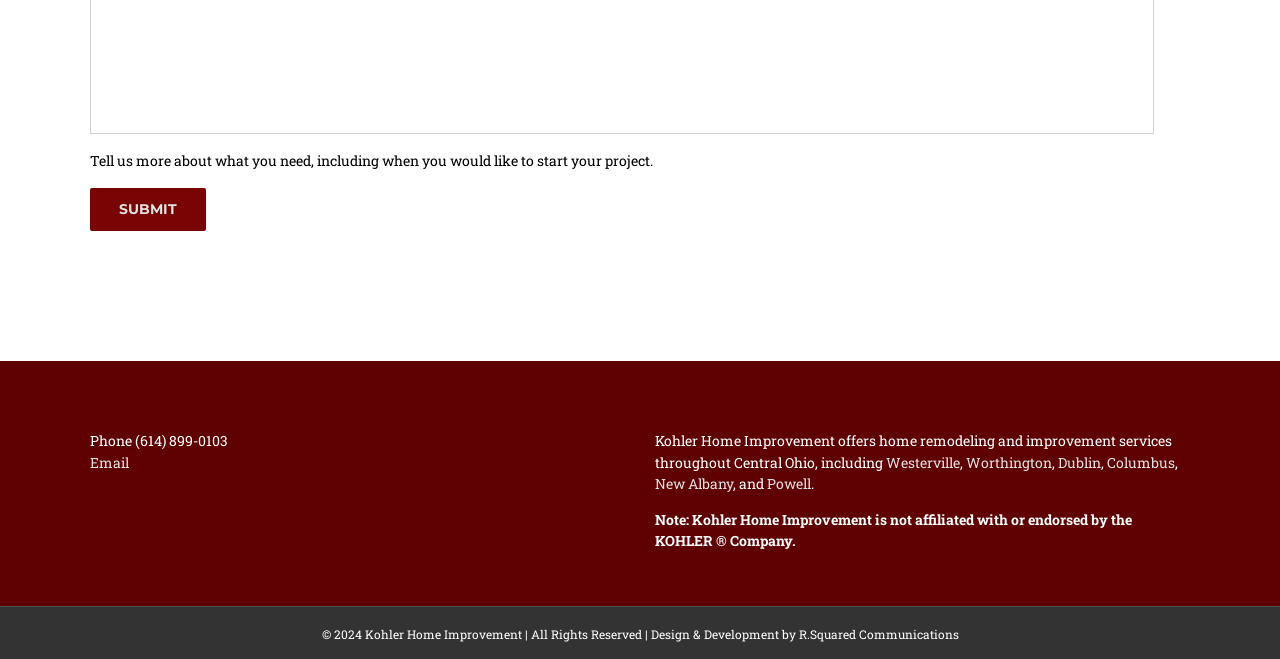Please specify the bounding box coordinates of the clickable region to carry out the following instruction: "visit the Westerville page". The coordinates should be four float numbers between 0 and 1, in the format [left, top, right, bottom].

[0.692, 0.687, 0.75, 0.715]